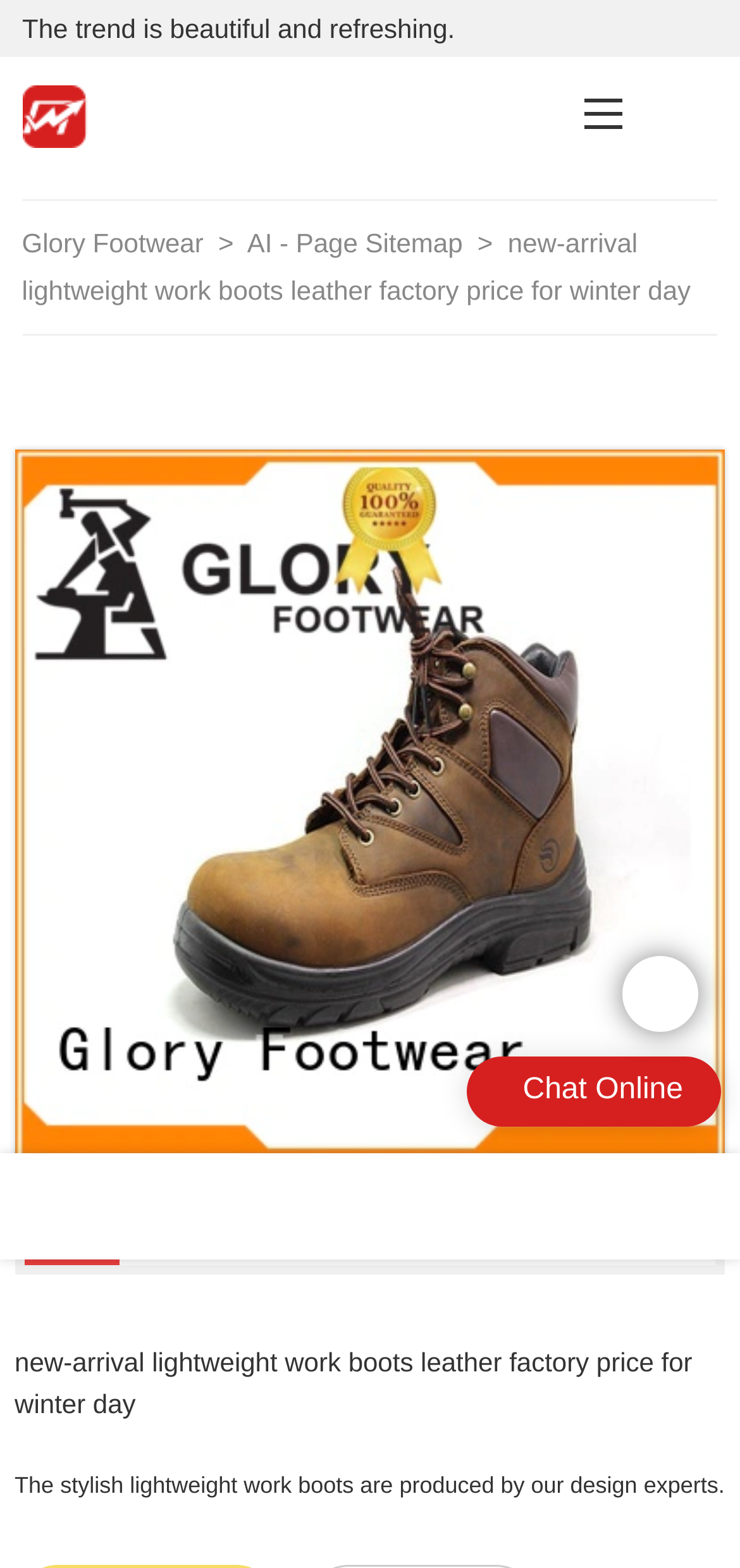Please answer the following question using a single word or phrase: 
What is the material of the work boots?

Leather